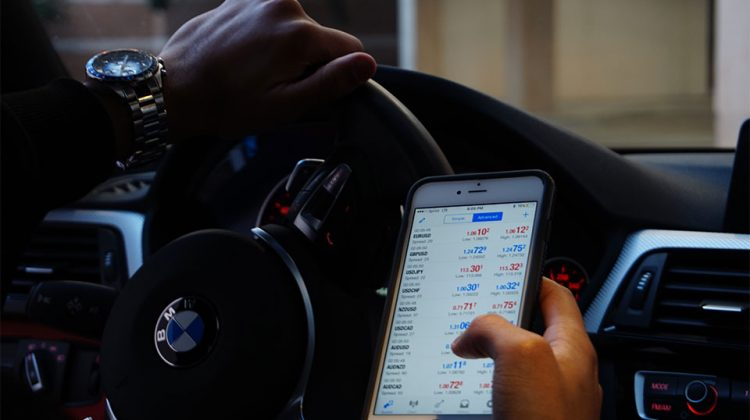What is the atmosphere of the scene?
Can you provide an in-depth and detailed response to the question?

The contrast between the well-lit interior of the car and the dark exterior creates a dramatic atmosphere that underscores the fast-paced nature of trading in today's world.